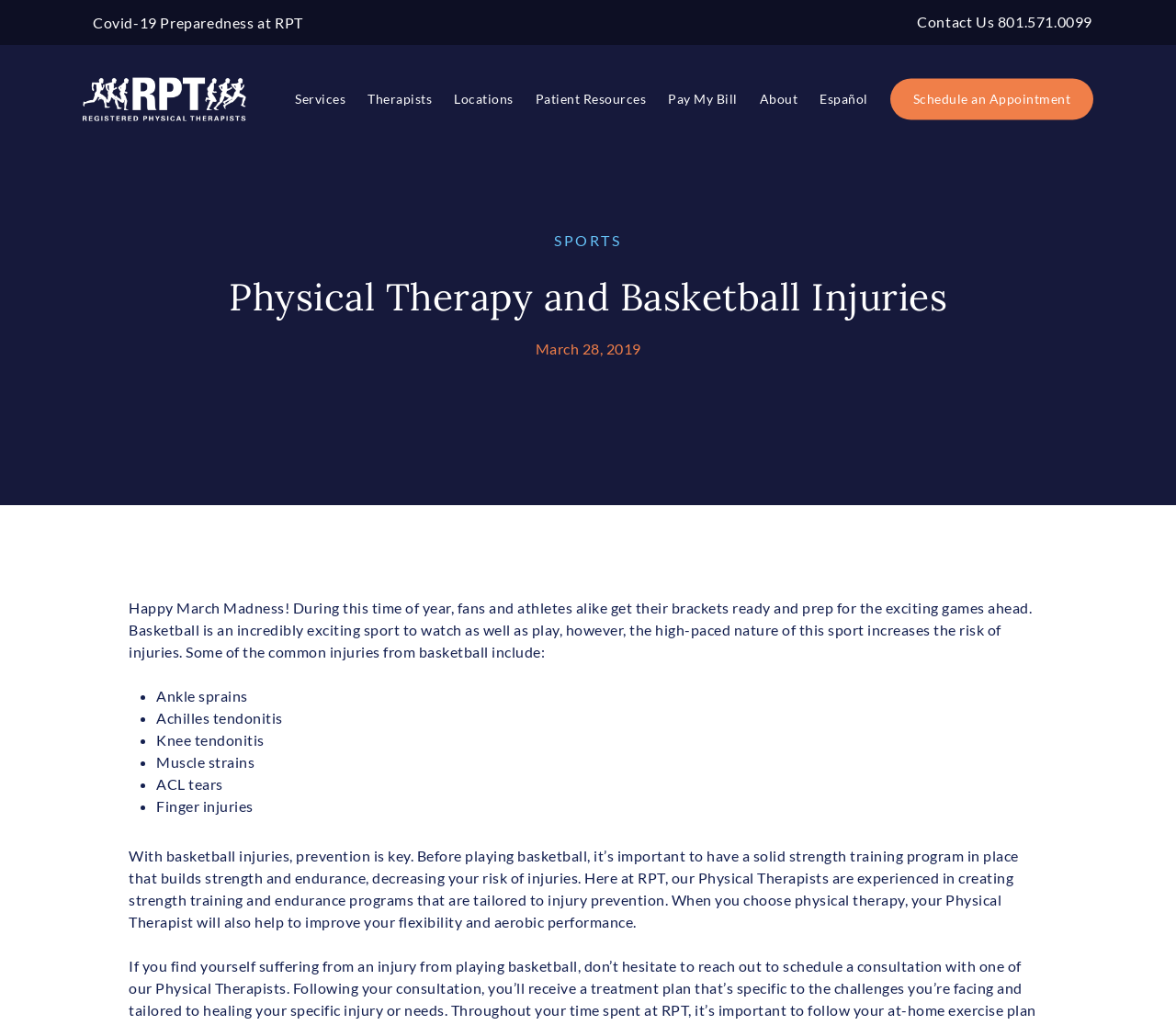Can you pinpoint the bounding box coordinates for the clickable element required for this instruction: "Explore patient resources"? The coordinates should be four float numbers between 0 and 1, i.e., [left, top, right, bottom].

[0.455, 0.088, 0.549, 0.106]